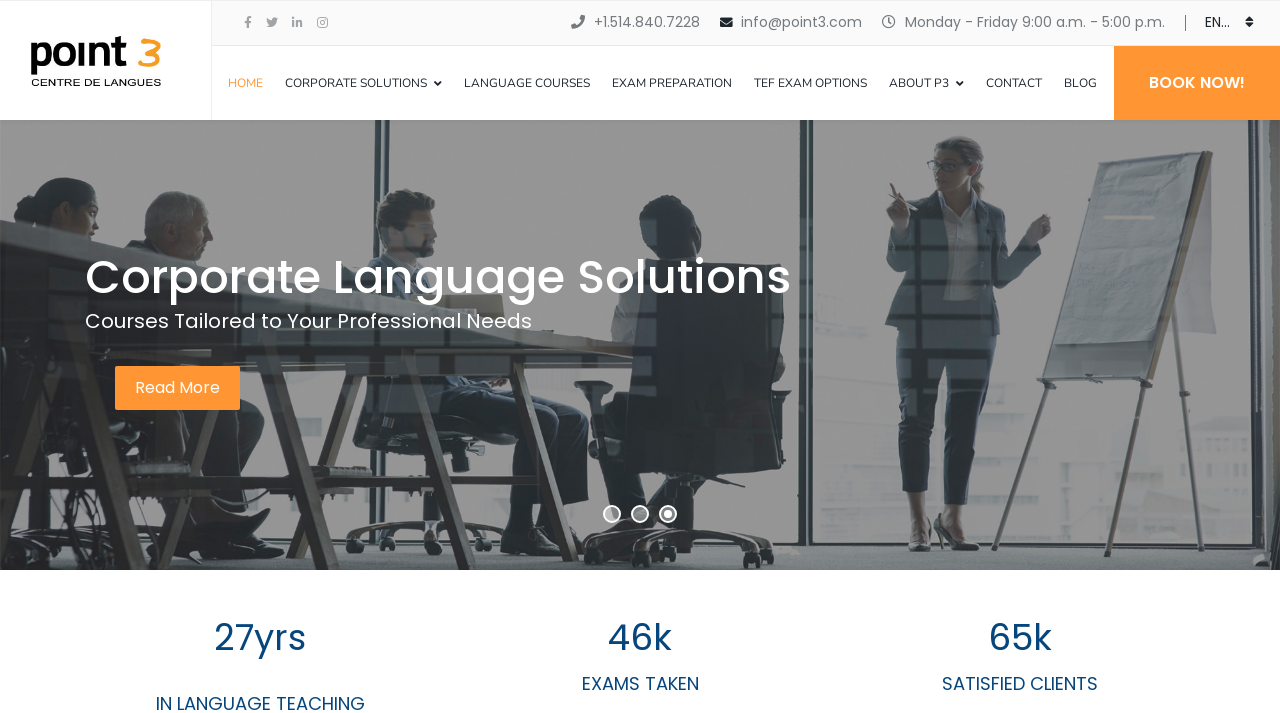Please locate the bounding box coordinates of the region I need to click to follow this instruction: "Go to the HOME page".

[0.17, 0.065, 0.214, 0.17]